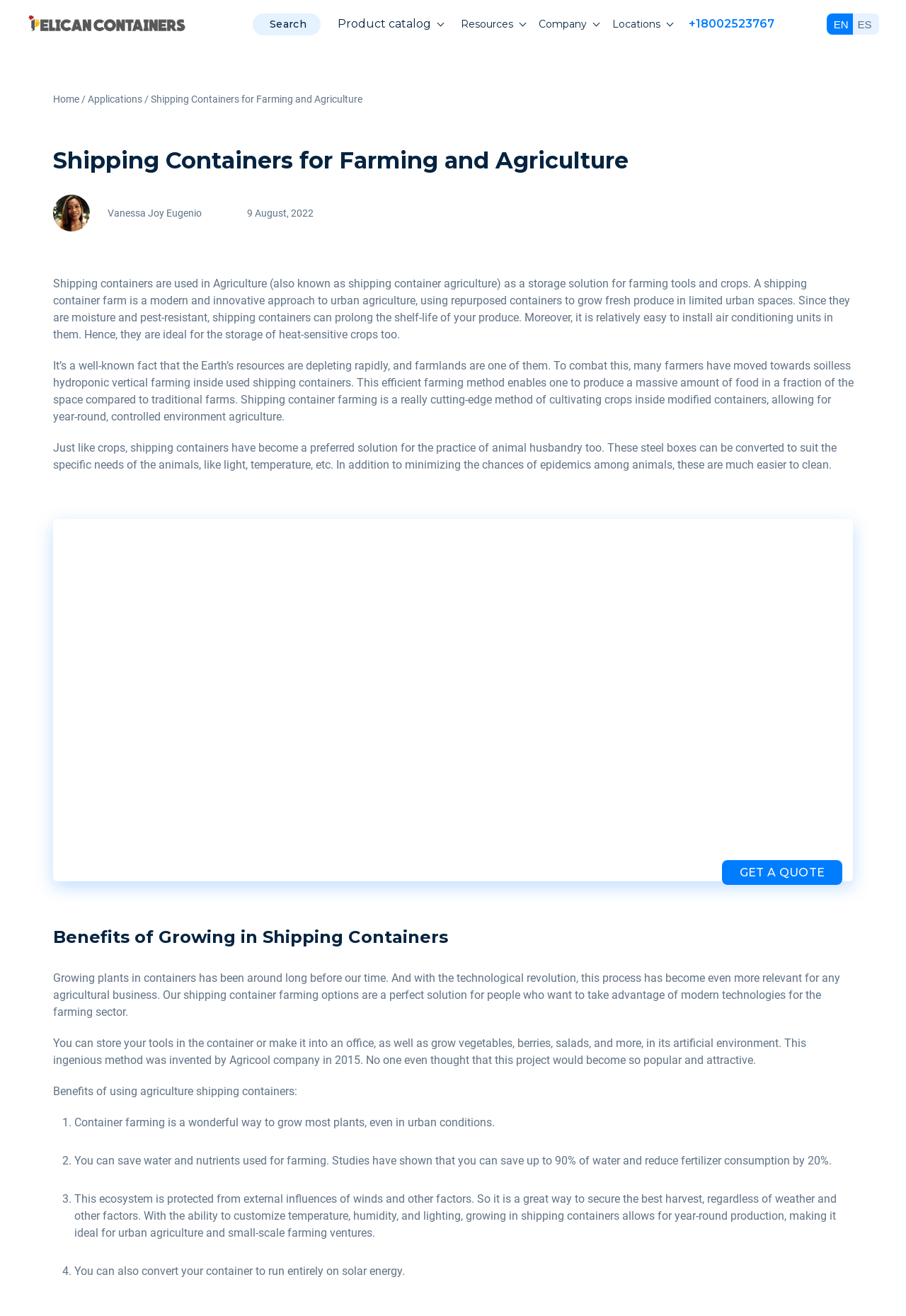Given the element description: "+18002523767", predict the bounding box coordinates of this UI element. The coordinates must be four float numbers between 0 and 1, given as [left, top, right, bottom].

[0.752, 0.006, 0.855, 0.031]